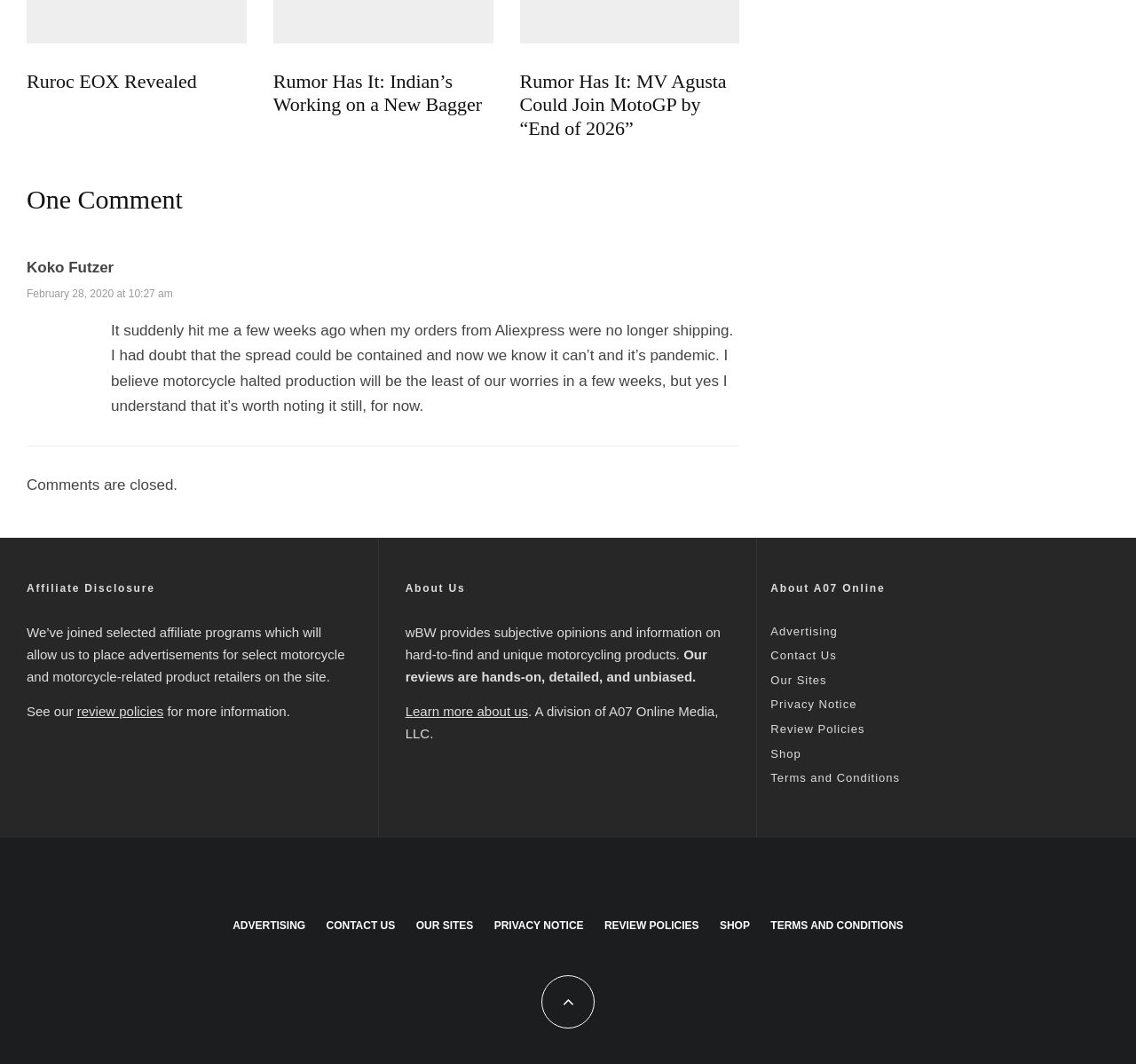Please specify the bounding box coordinates of the clickable section necessary to execute the following command: "Learn more about the website".

[0.357, 0.662, 0.465, 0.676]